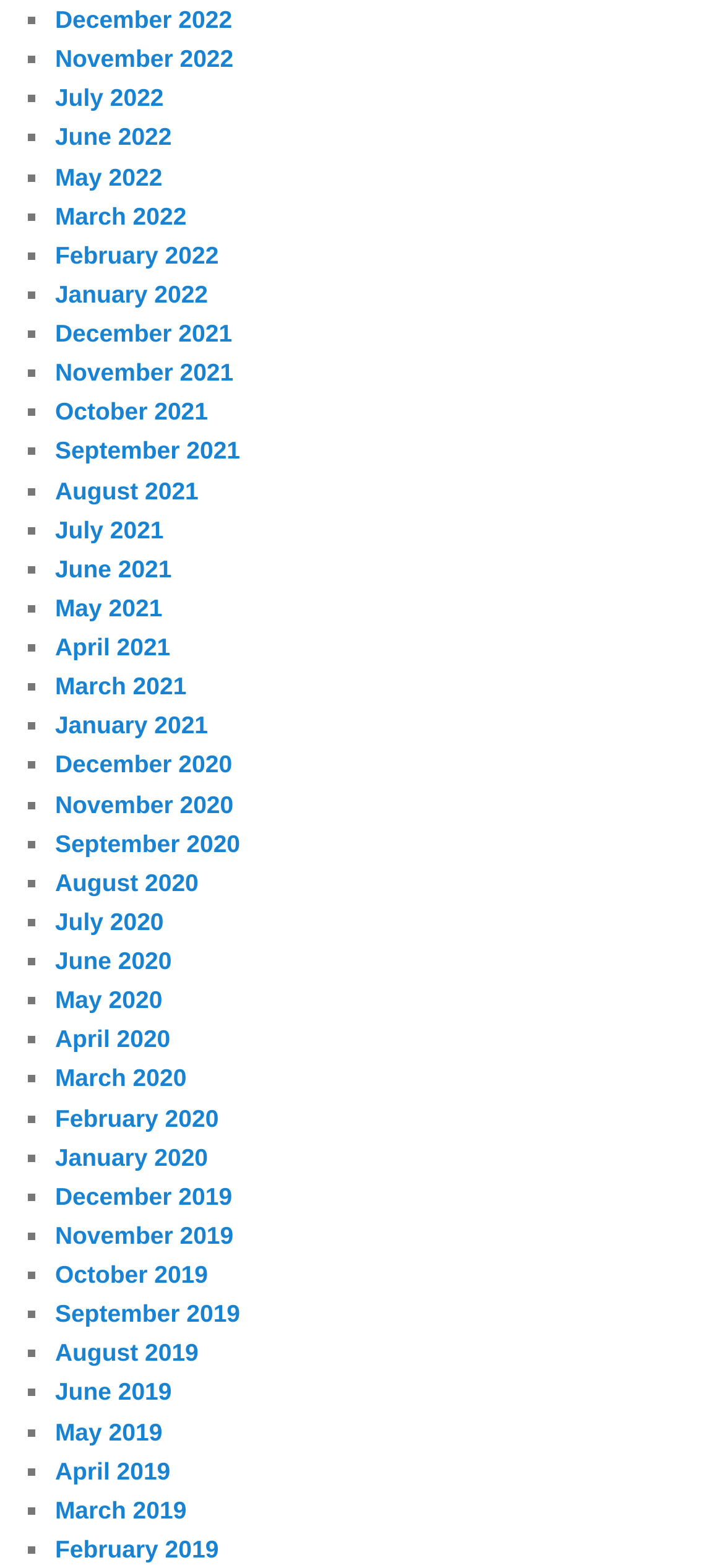Specify the bounding box coordinates of the element's area that should be clicked to execute the given instruction: "Access March 2022". The coordinates should be four float numbers between 0 and 1, i.e., [left, top, right, bottom].

[0.076, 0.129, 0.258, 0.146]